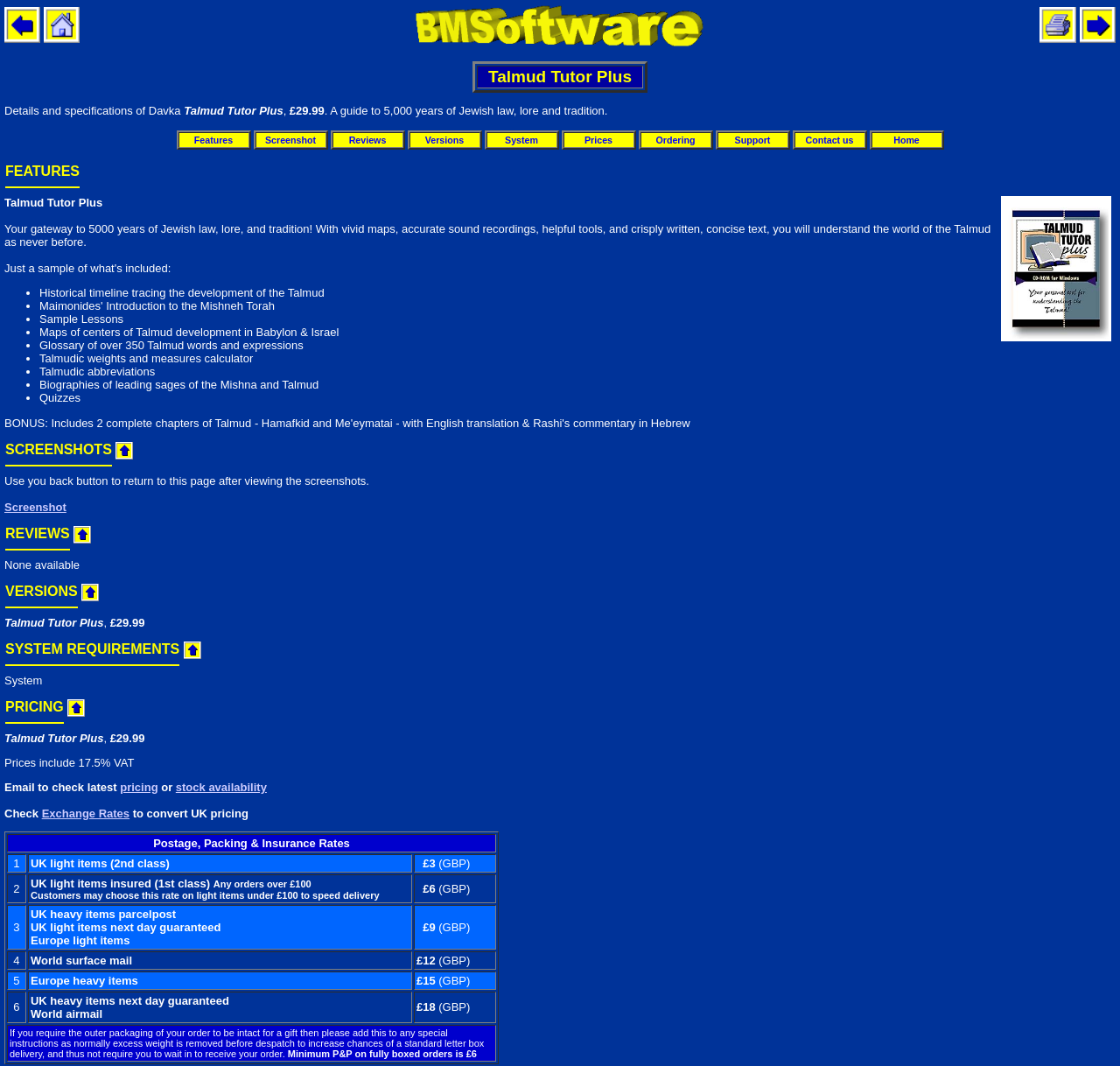Determine the bounding box coordinates of the clickable element to achieve the following action: 'Check prices'. Provide the coordinates as four float values between 0 and 1, formatted as [left, top, right, bottom].

[0.522, 0.126, 0.547, 0.136]